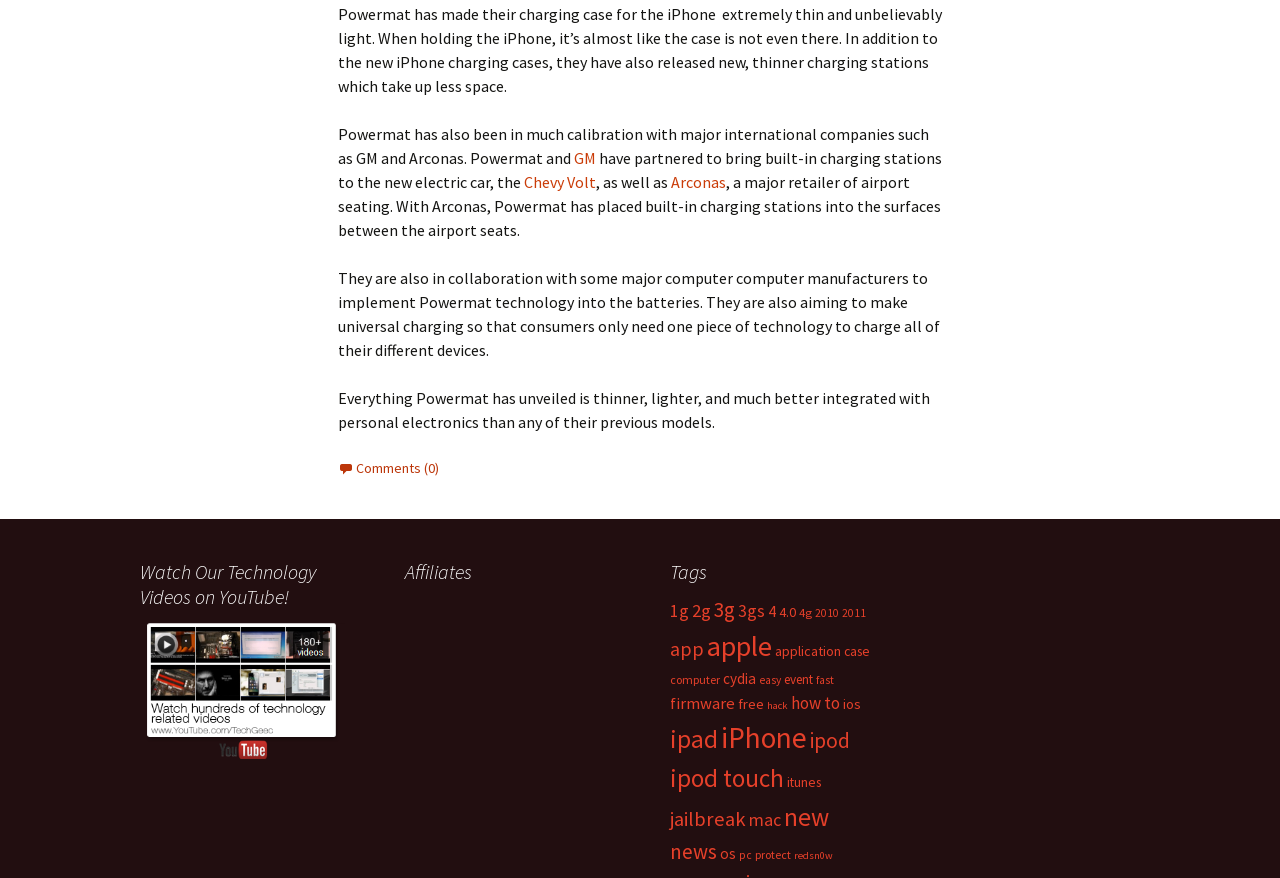Please answer the following question using a single word or phrase: 
Which airport seating company has partnered with Powermat?

Arconas